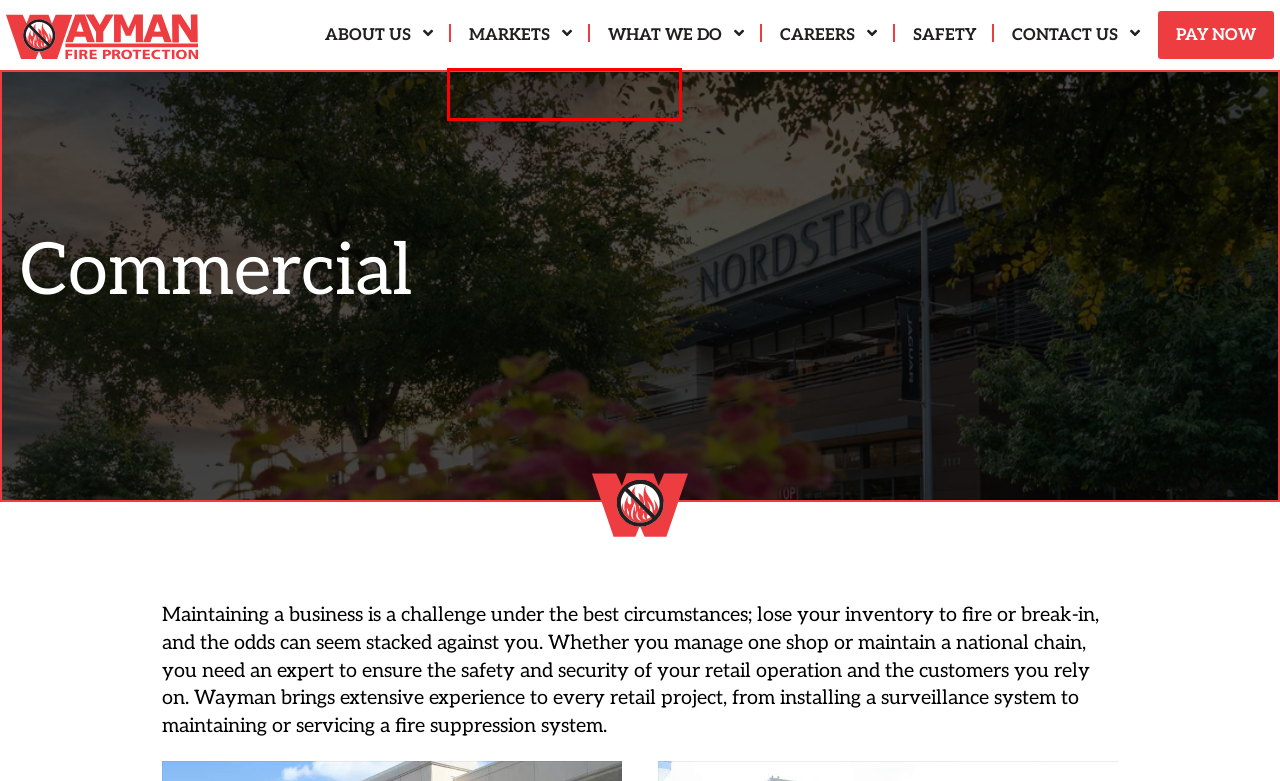You have a screenshot of a webpage with a red bounding box around a UI element. Determine which webpage description best matches the new webpage that results from clicking the element in the bounding box. Here are the candidates:
A. Healthcare : Wayman Fire Protection
B. Service Portal : Wayman Fire Protection
C. Special Hazard Services : Wayman Fire Protection
D. Contact Us : Wayman Fire Protection
E. Municipal : Wayman Fire Protection
F. Fire Alarm Systems : Wayman Fire Protection
G. Inspections : Wayman Fire Protection
H. Industrial : Wayman Fire Protection

A